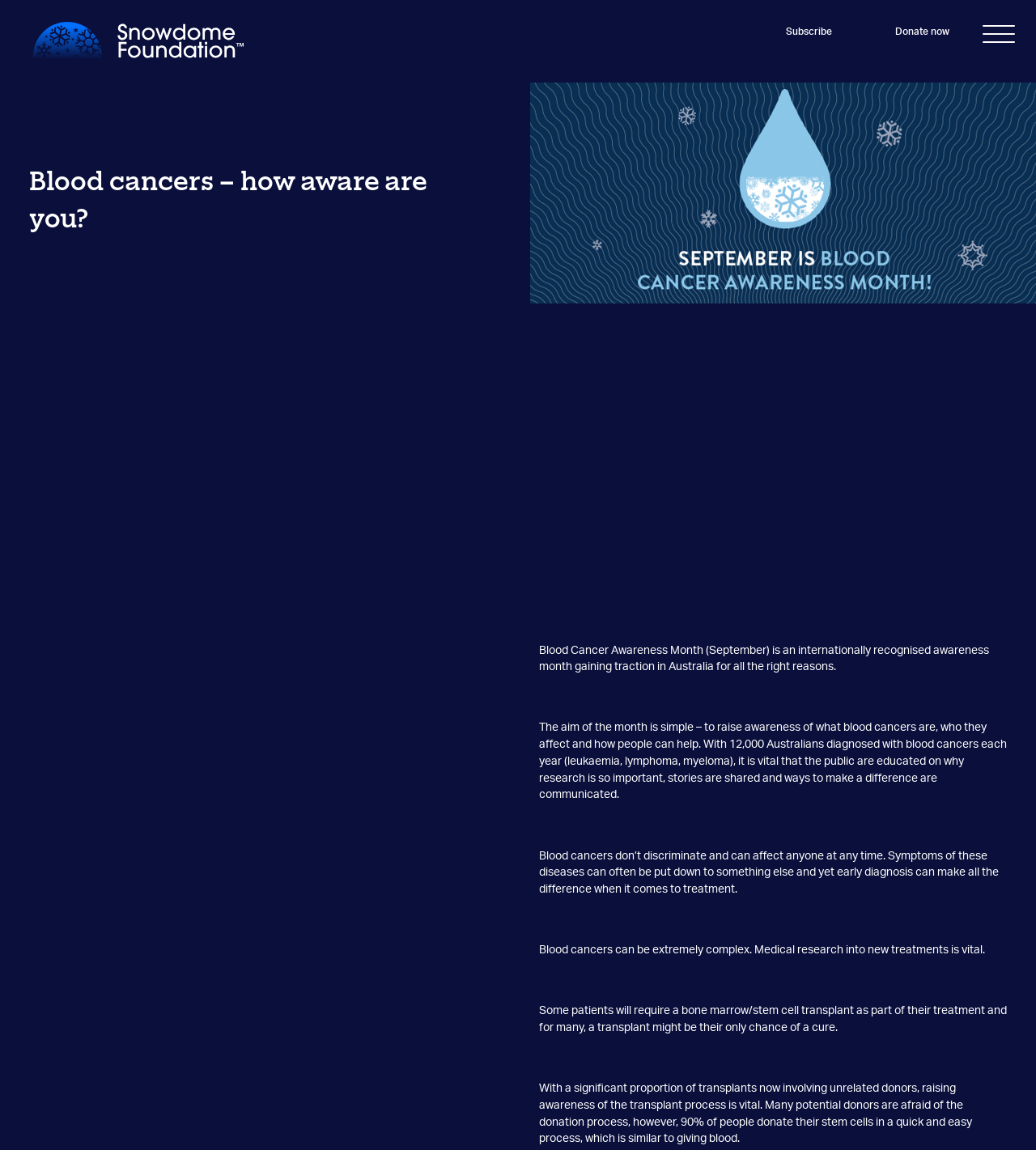What is the only chance of a cure for some blood cancer patients?
Give a comprehensive and detailed explanation for the question.

For some blood cancer patients, a bone marrow/stem cell transplant might be their only chance of a cure, as mentioned in the webpage's content.